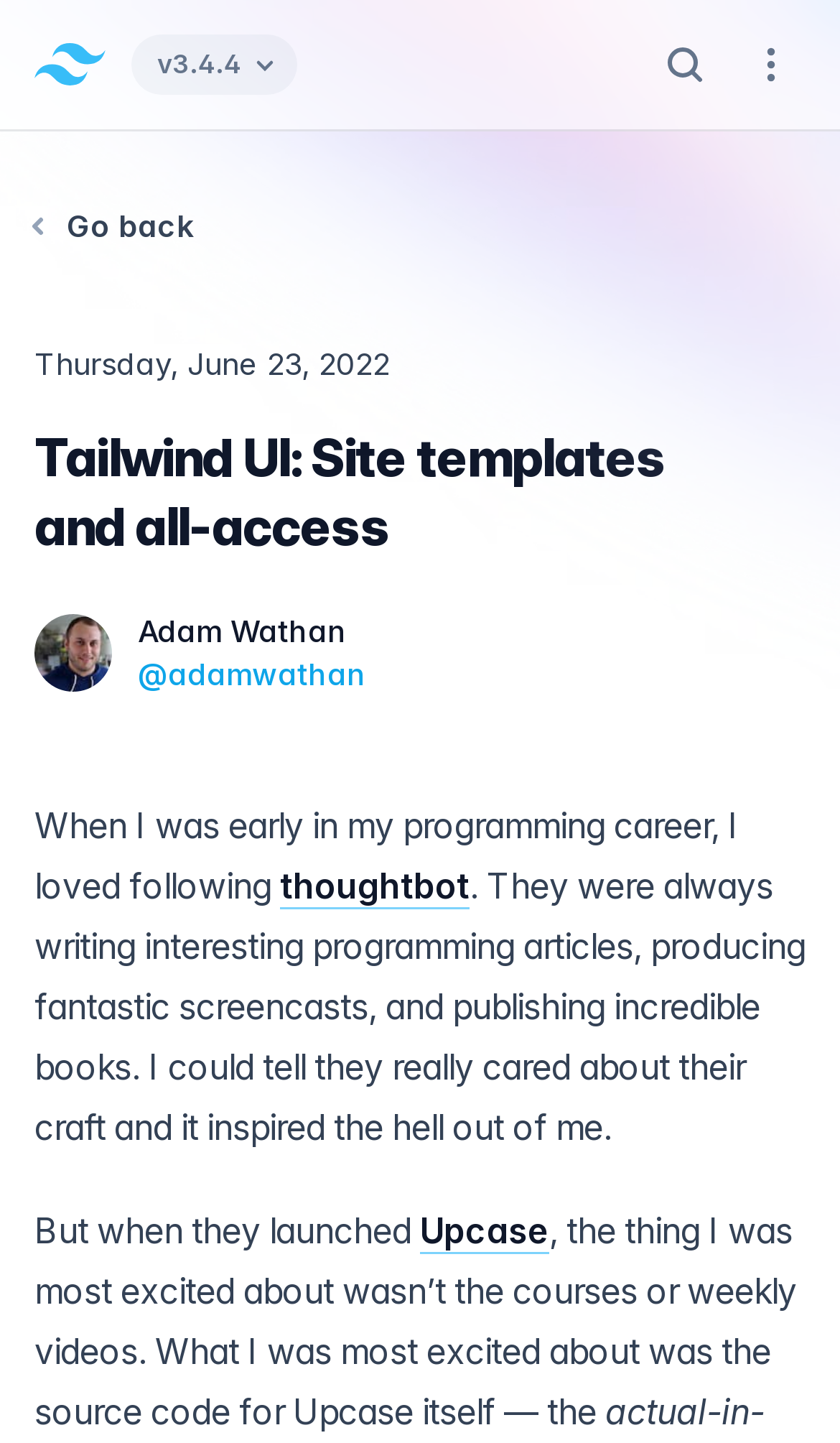Identify the bounding box of the UI element described as follows: "parent_node: News". Provide the coordinates as four float numbers in the range of 0 to 1 [left, top, right, bottom].

None